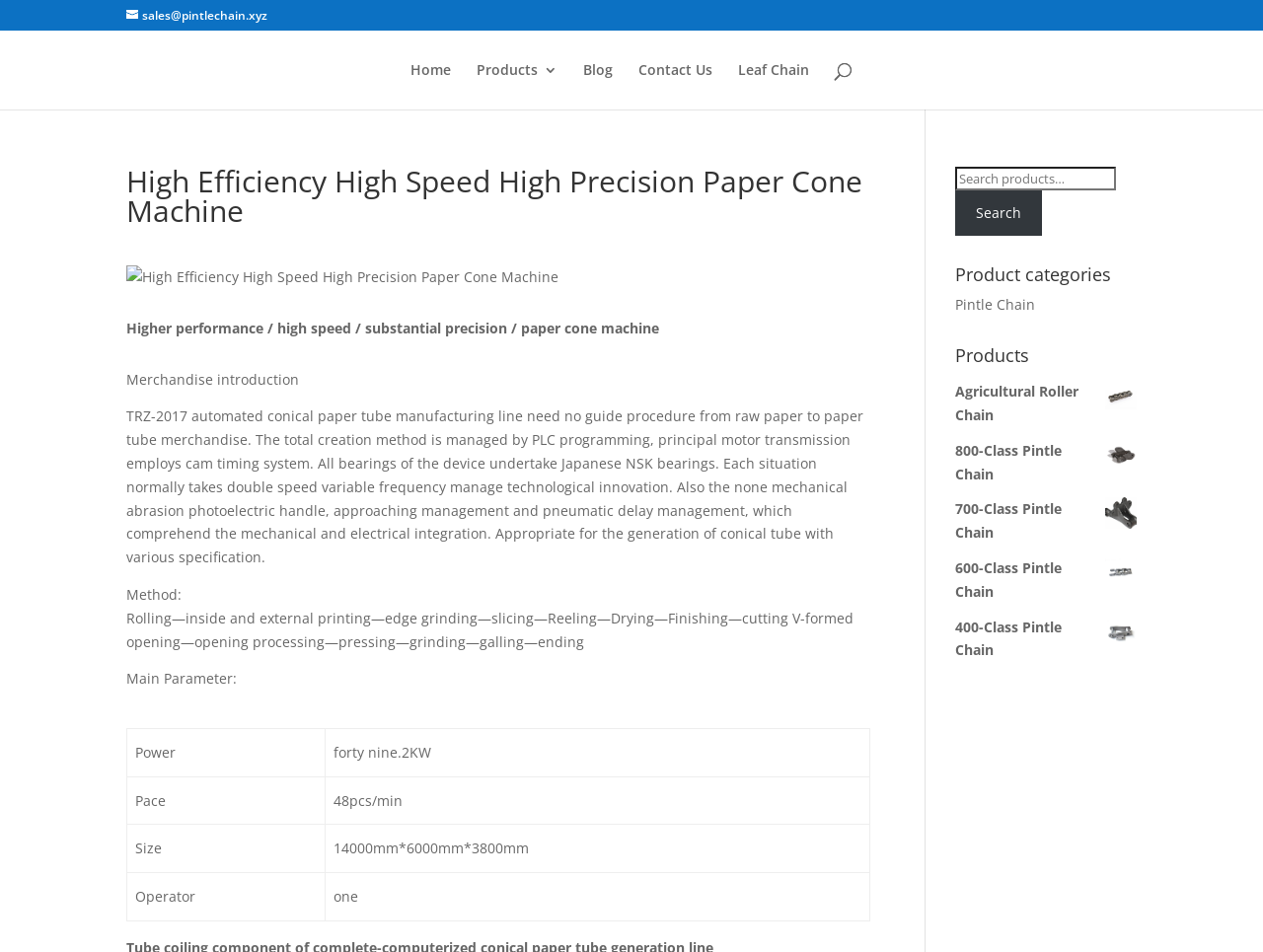Pinpoint the bounding box coordinates of the clickable area necessary to execute the following instruction: "Contact Us". The coordinates should be given as four float numbers between 0 and 1, namely [left, top, right, bottom].

[0.505, 0.066, 0.564, 0.115]